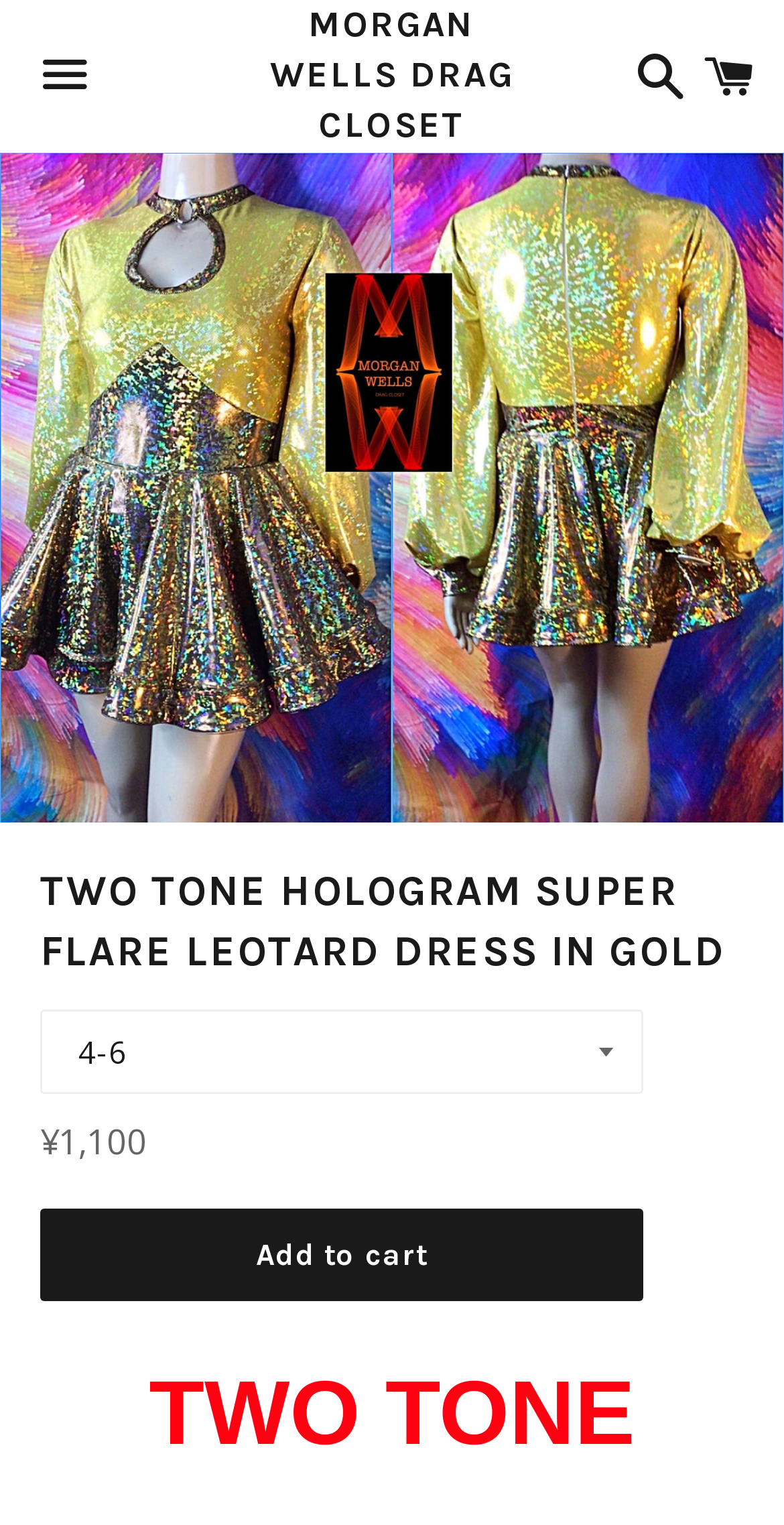Please provide a brief answer to the question using only one word or phrase: 
How many navigation links are at the top?

3